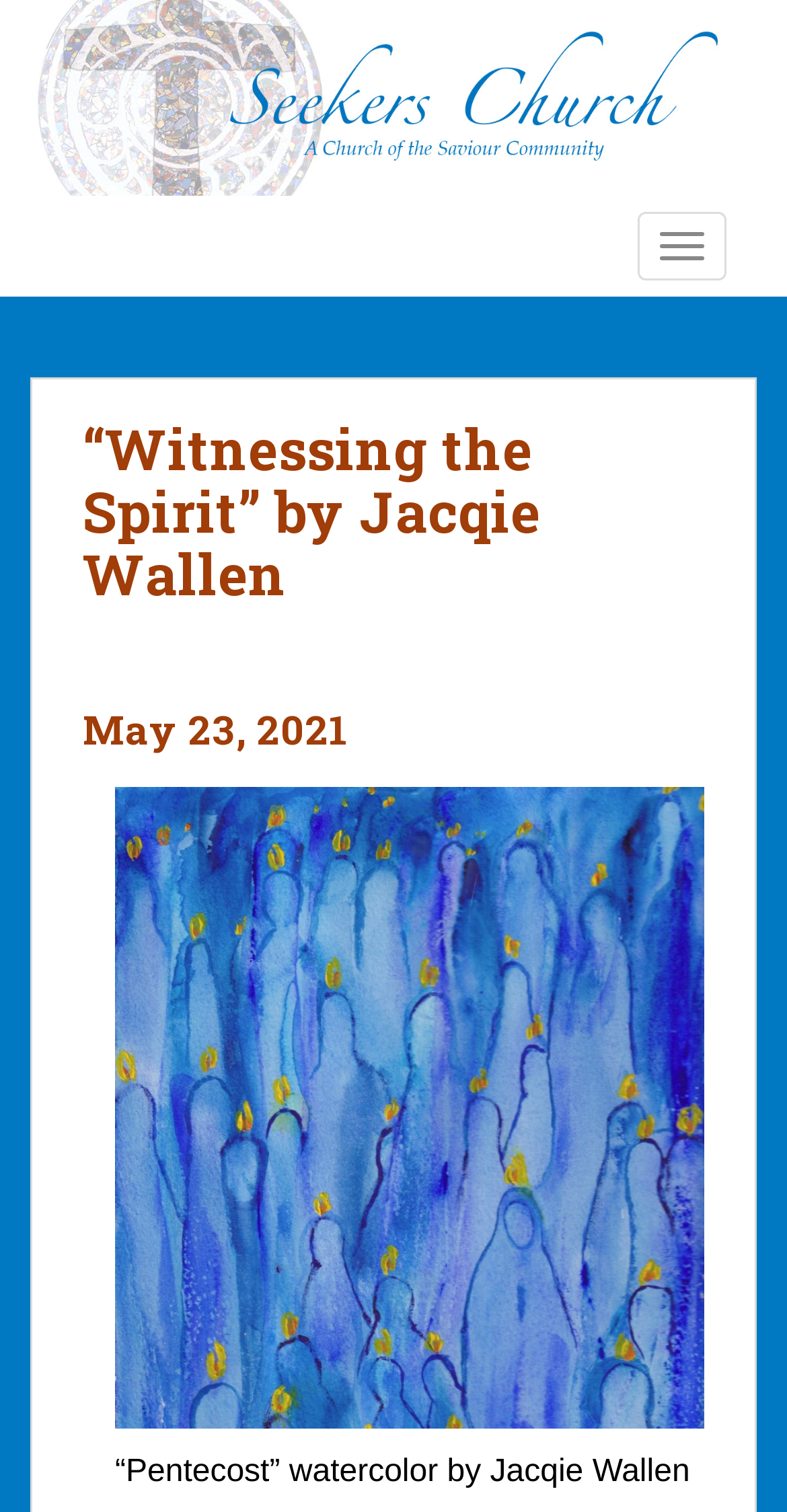Give a concise answer using one word or a phrase to the following question:
What is the purpose of the button?

TOGGLE NAVIGATION